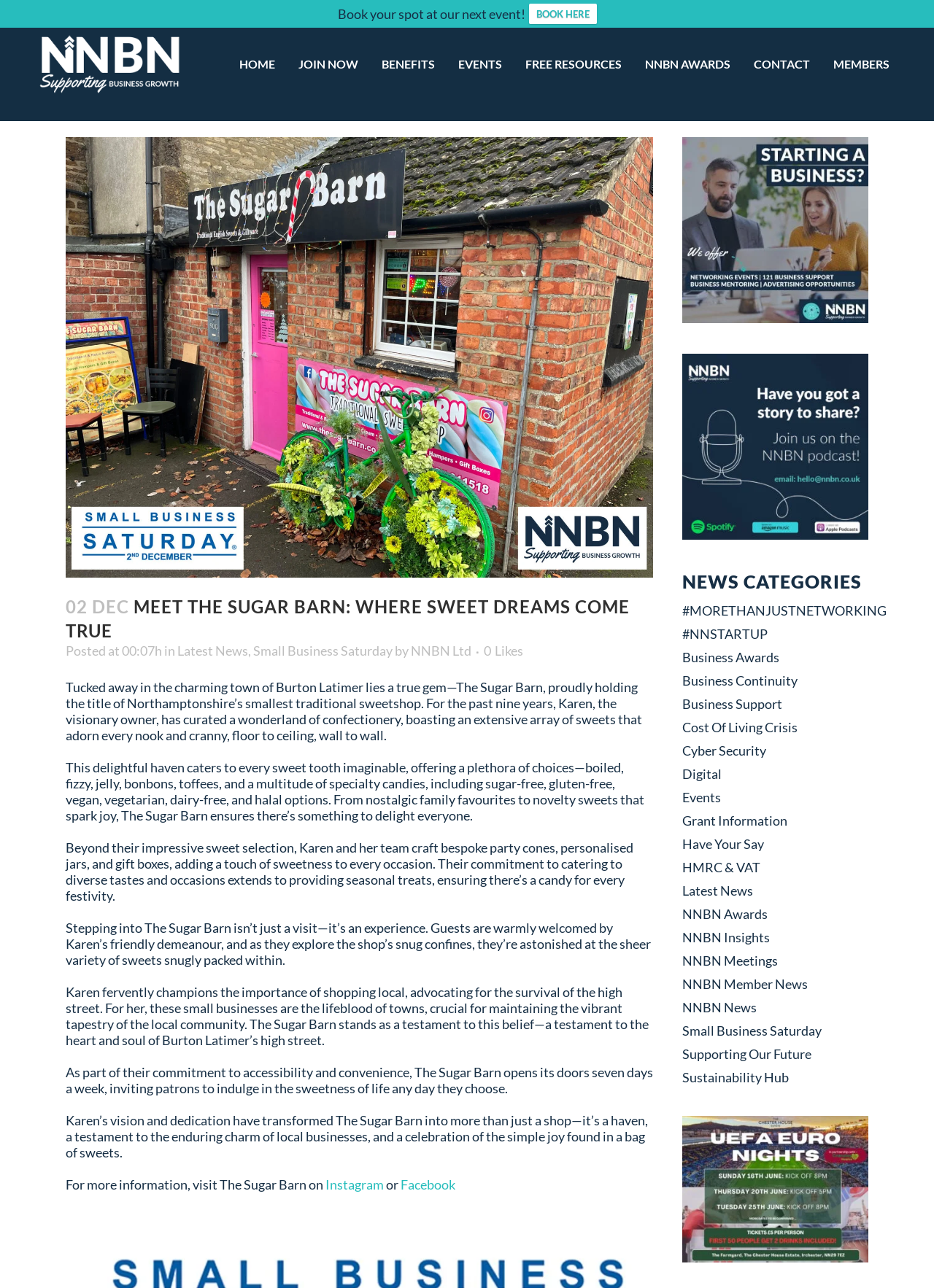Please find the bounding box coordinates of the element that needs to be clicked to perform the following instruction: "View the Instagram page". The bounding box coordinates should be four float numbers between 0 and 1, represented as [left, top, right, bottom].

[0.348, 0.913, 0.411, 0.926]